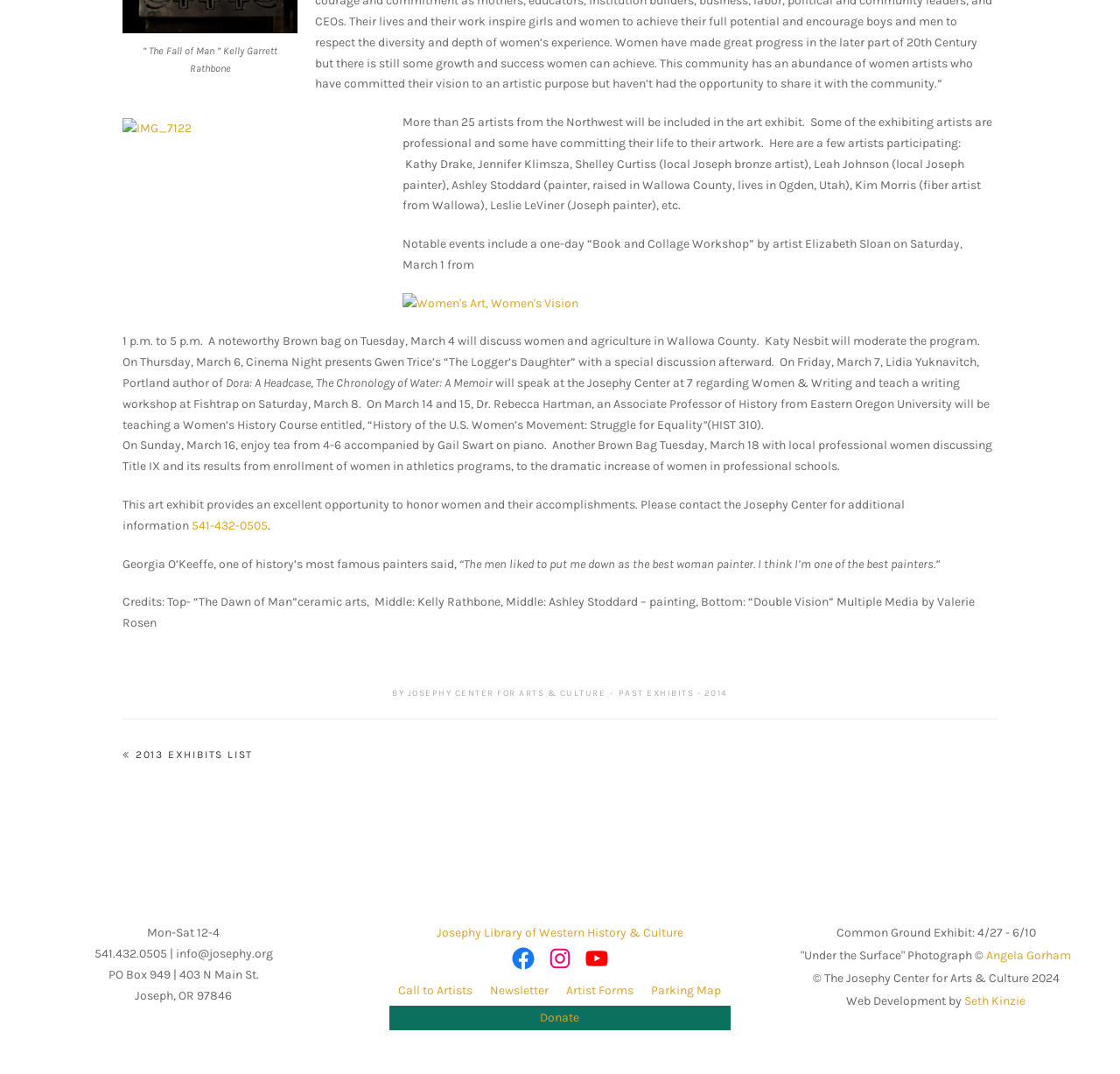Determine the bounding box coordinates of the section to be clicked to follow the instruction: "Visit the Josephy Library of Western History & Culture". The coordinates should be given as four float numbers between 0 and 1, formatted as [left, top, right, bottom].

[0.39, 0.862, 0.61, 0.876]